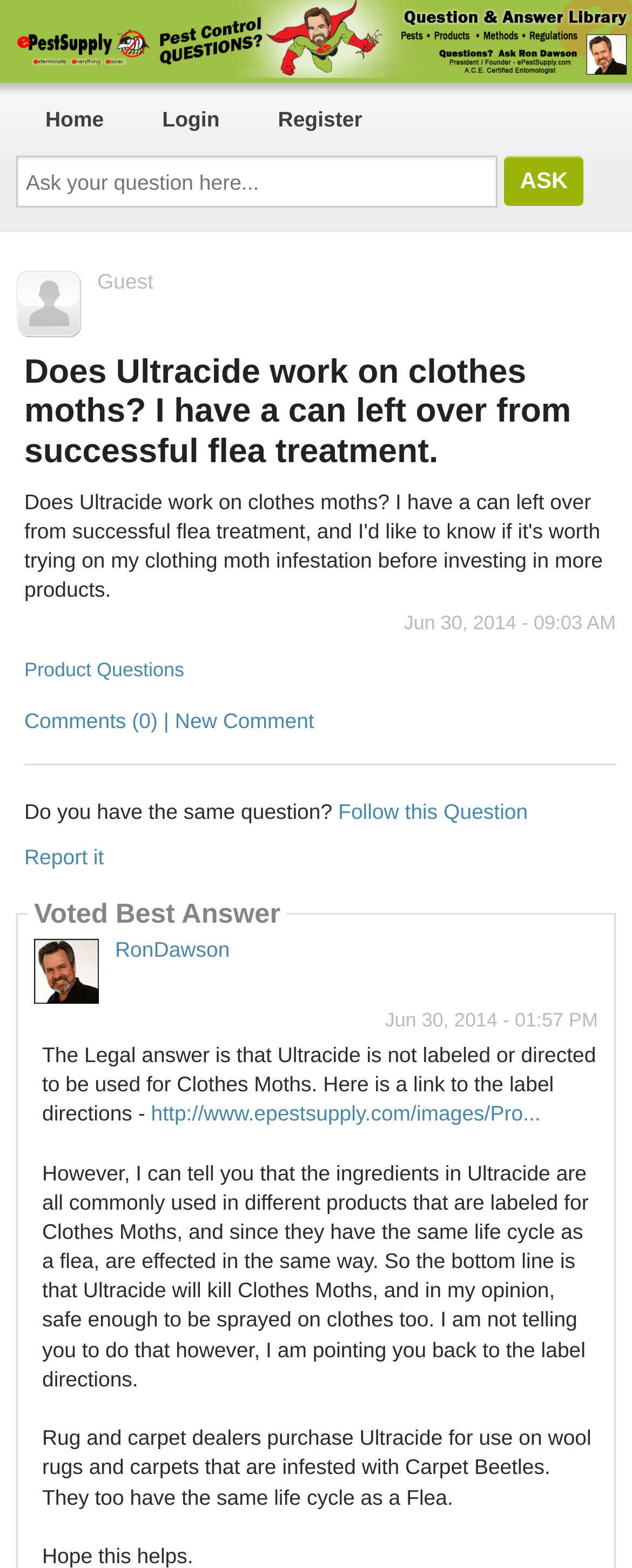What is the name of the person who answered the question?
Please answer the question with a detailed and comprehensive explanation.

The name of the person who answered the question can be found in the text 'RonDawson' which is located above the answer and is also an image.